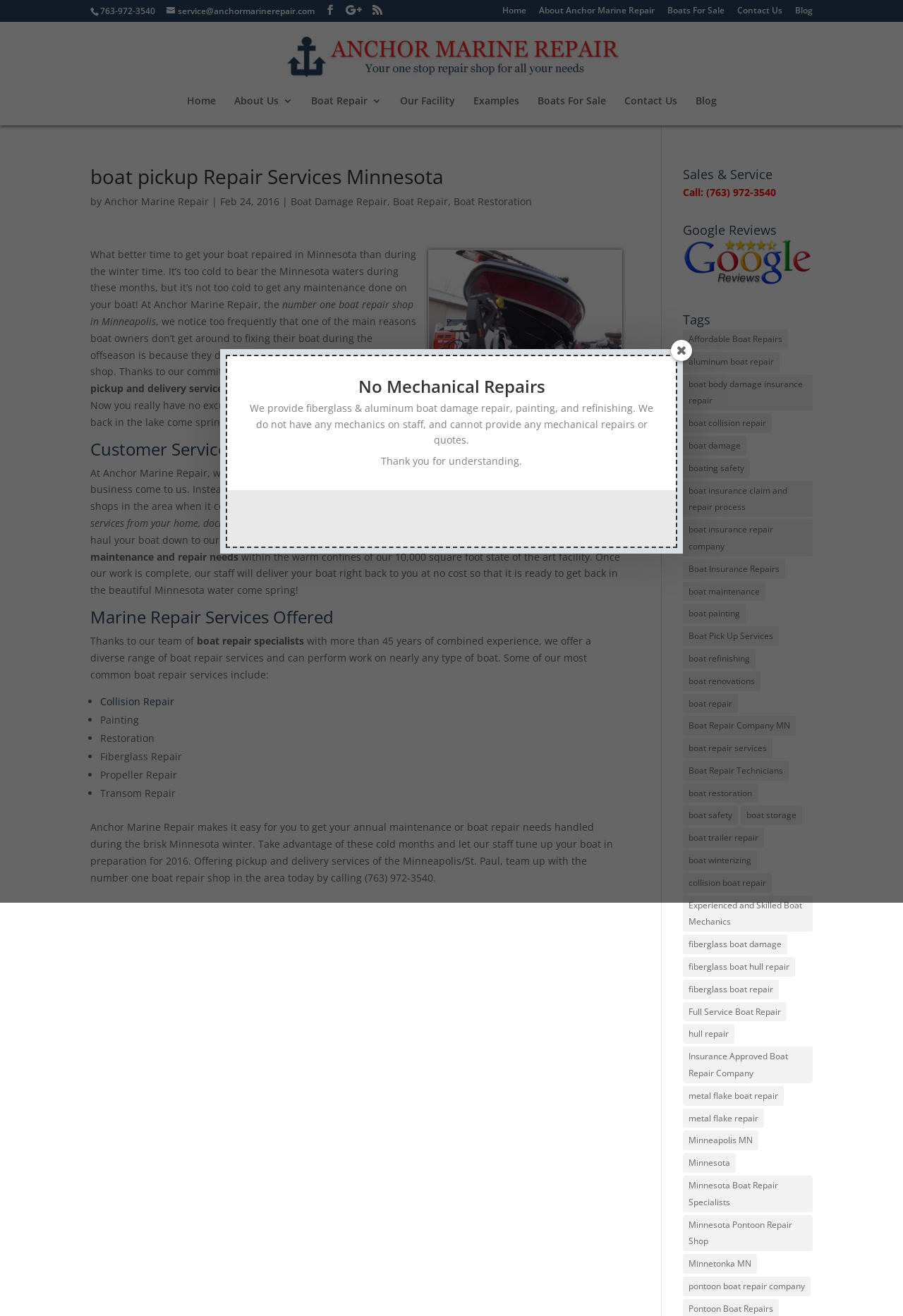Please identify the bounding box coordinates of the element I should click to complete this instruction: 'Click the 'Home' link'. The coordinates should be given as four float numbers between 0 and 1, like this: [left, top, right, bottom].

[0.556, 0.005, 0.583, 0.016]